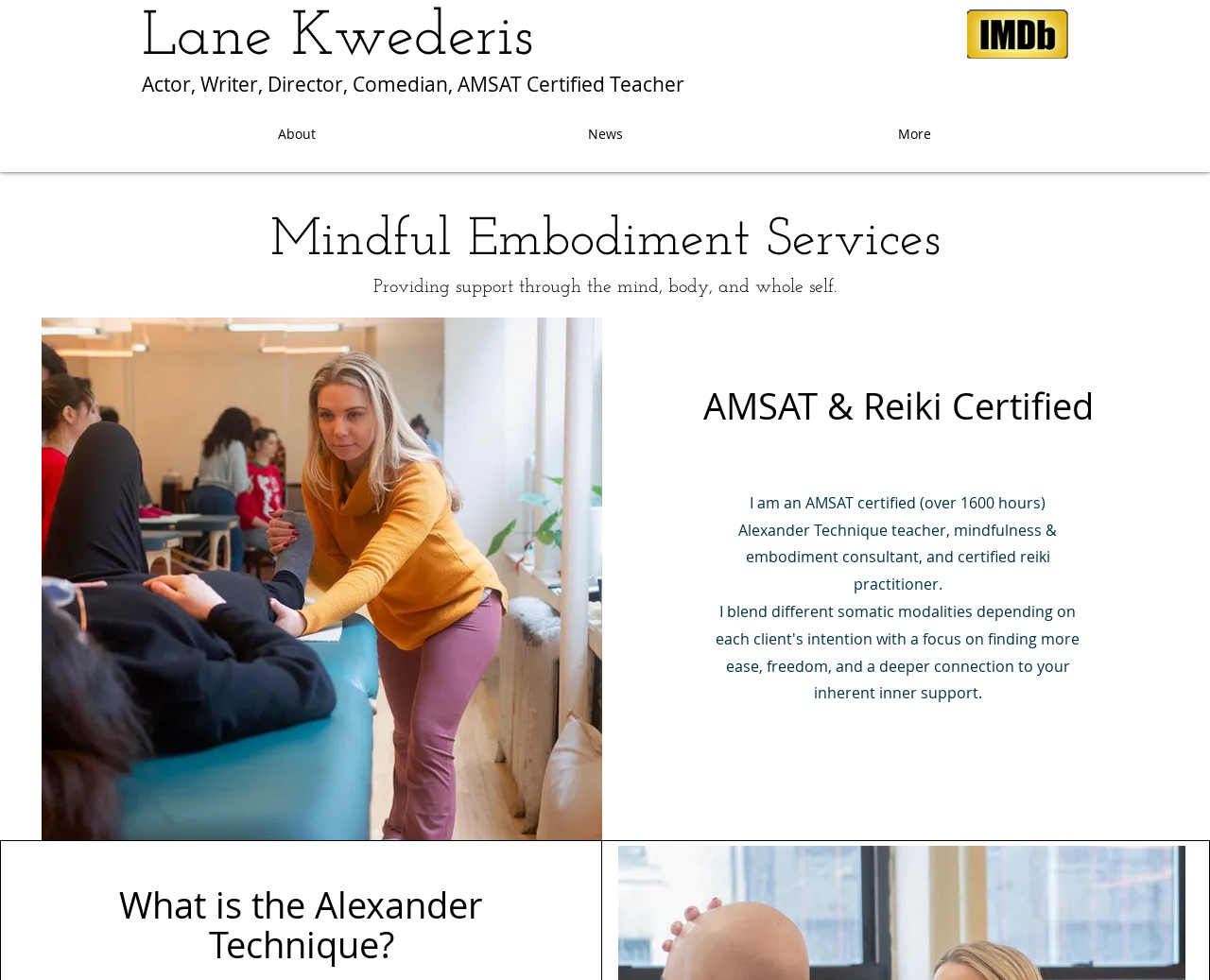What is the purpose of Lane's services? Please answer the question using a single word or phrase based on the image.

Support through mind, body, and whole self